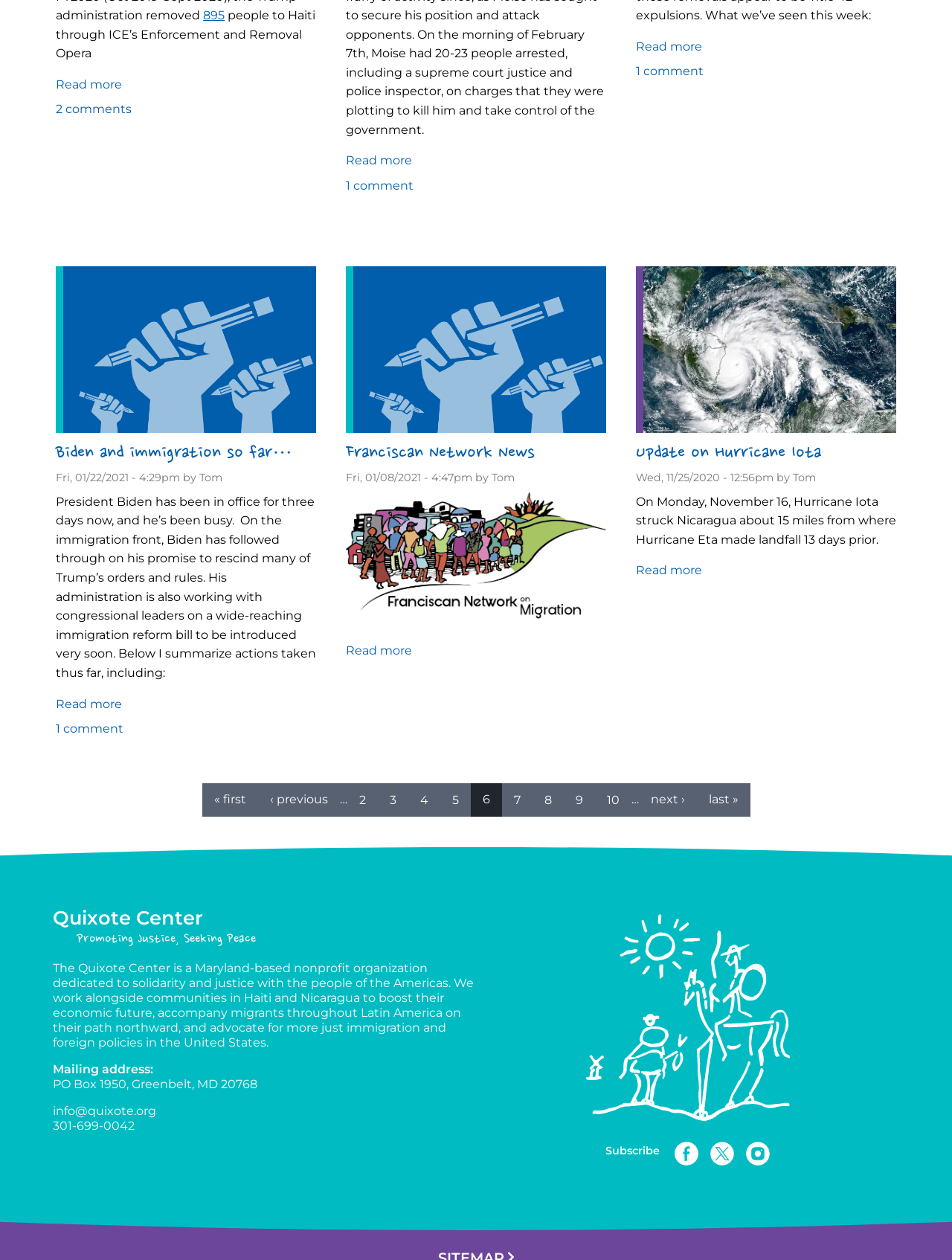How many pages are there in the website?
Look at the image and respond with a one-word or short-phrase answer.

At least 10